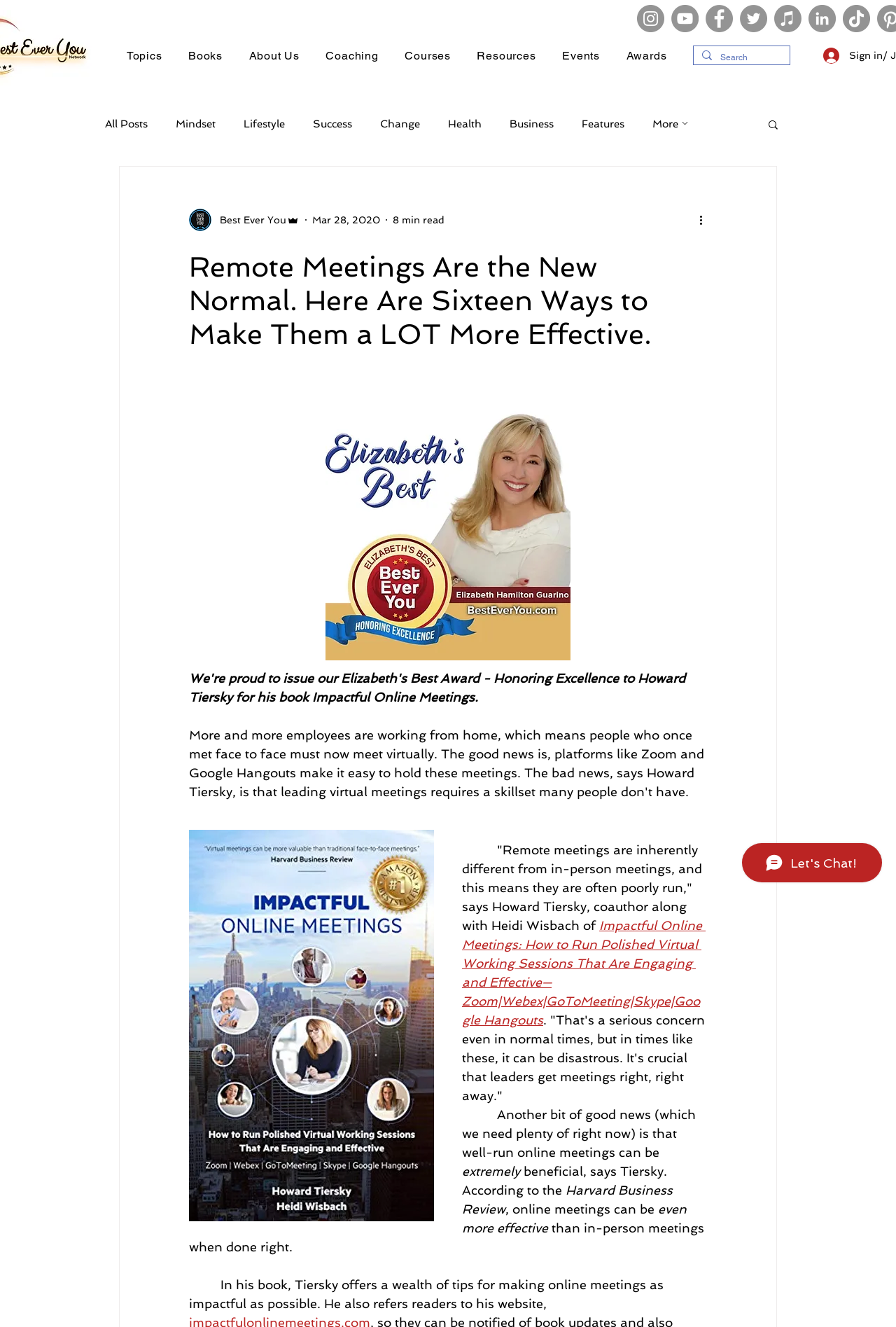What is the topic of the article? Observe the screenshot and provide a one-word or short phrase answer.

Remote meetings